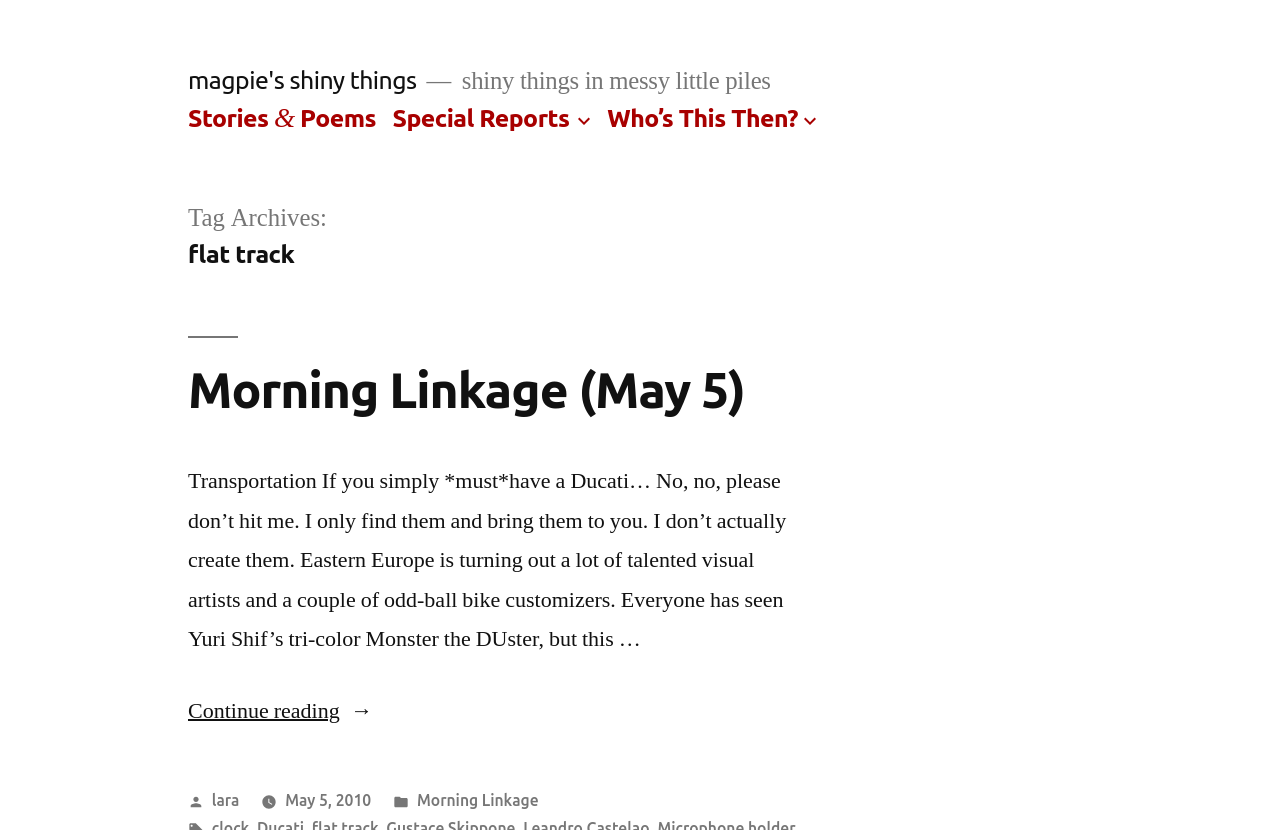Answer the following query concisely with a single word or phrase:
What is the date of the post 'Morning Linkage (May 5)'?

May 5, 2010